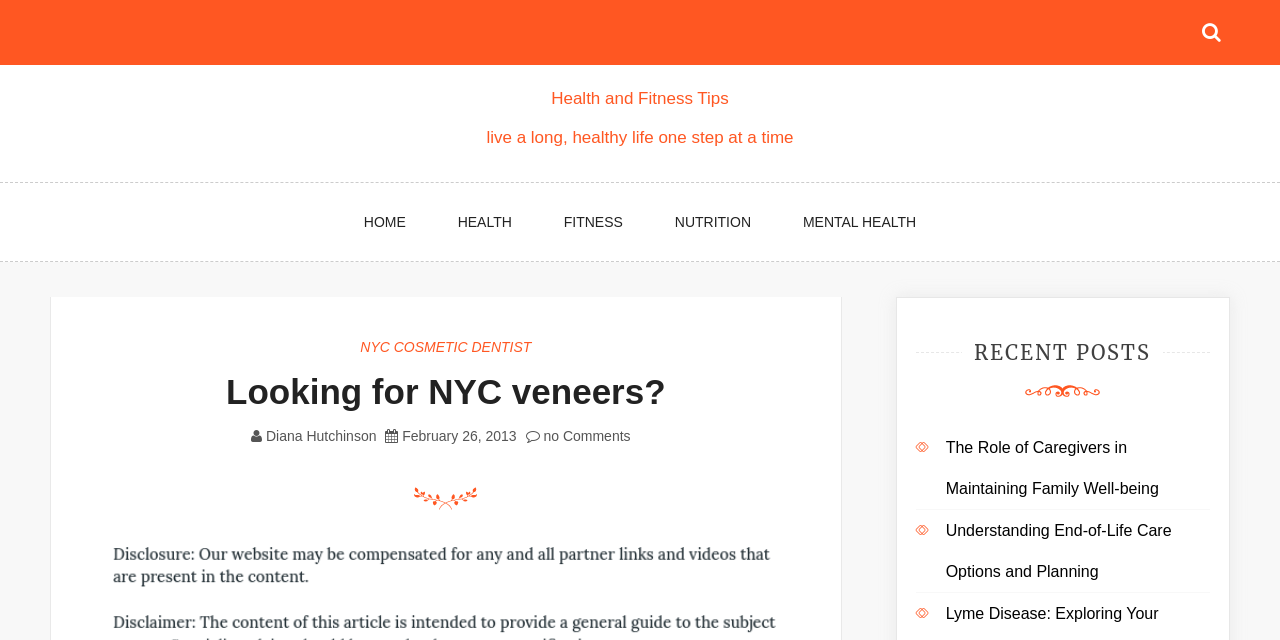Please answer the following question using a single word or phrase: What is the category of the post 'NYC COSMETIC DENTIST'?

HEALTH